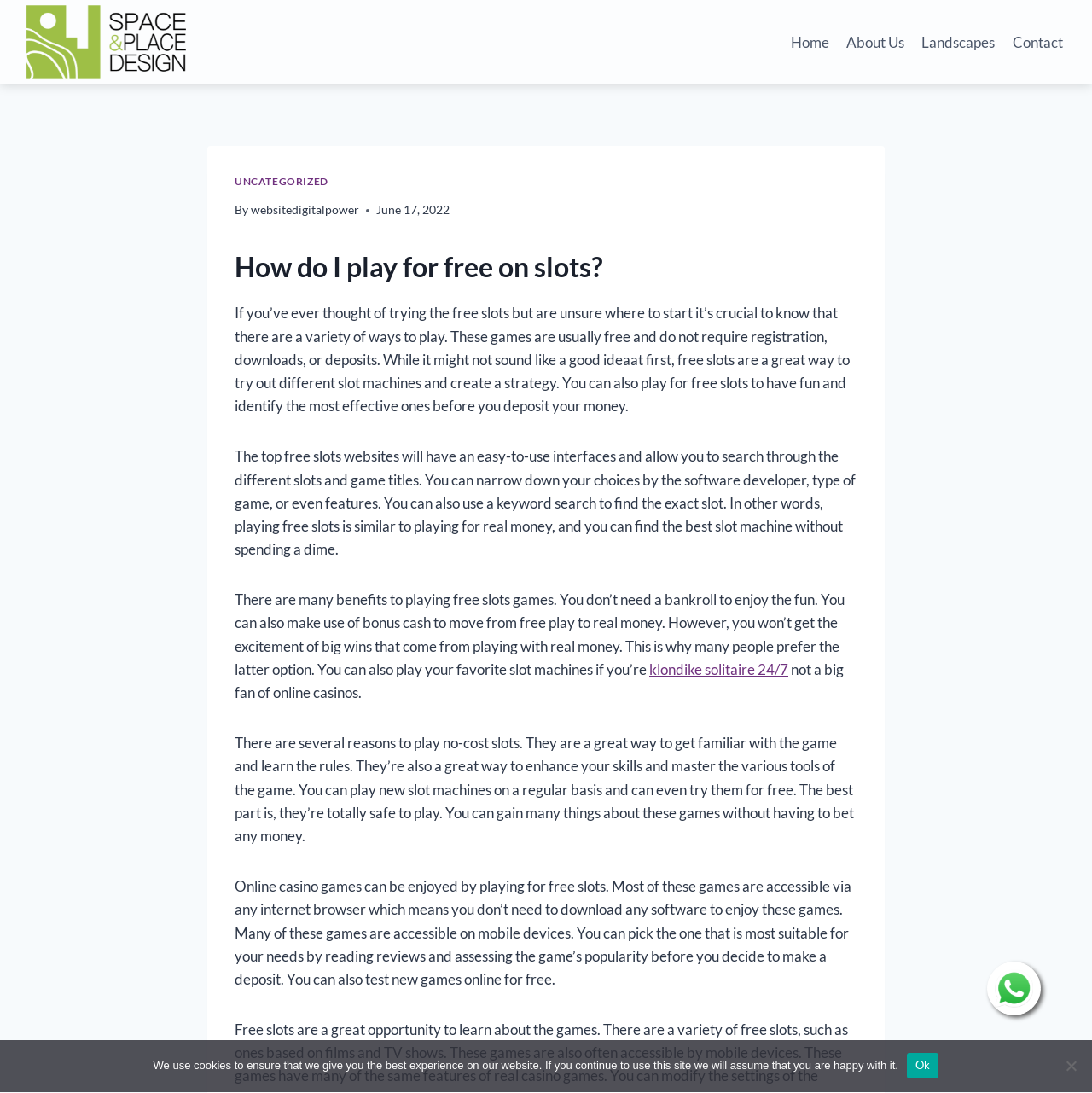Respond to the following question with a brief word or phrase:
What is the benefit of playing free slots games?

No need for a bankroll